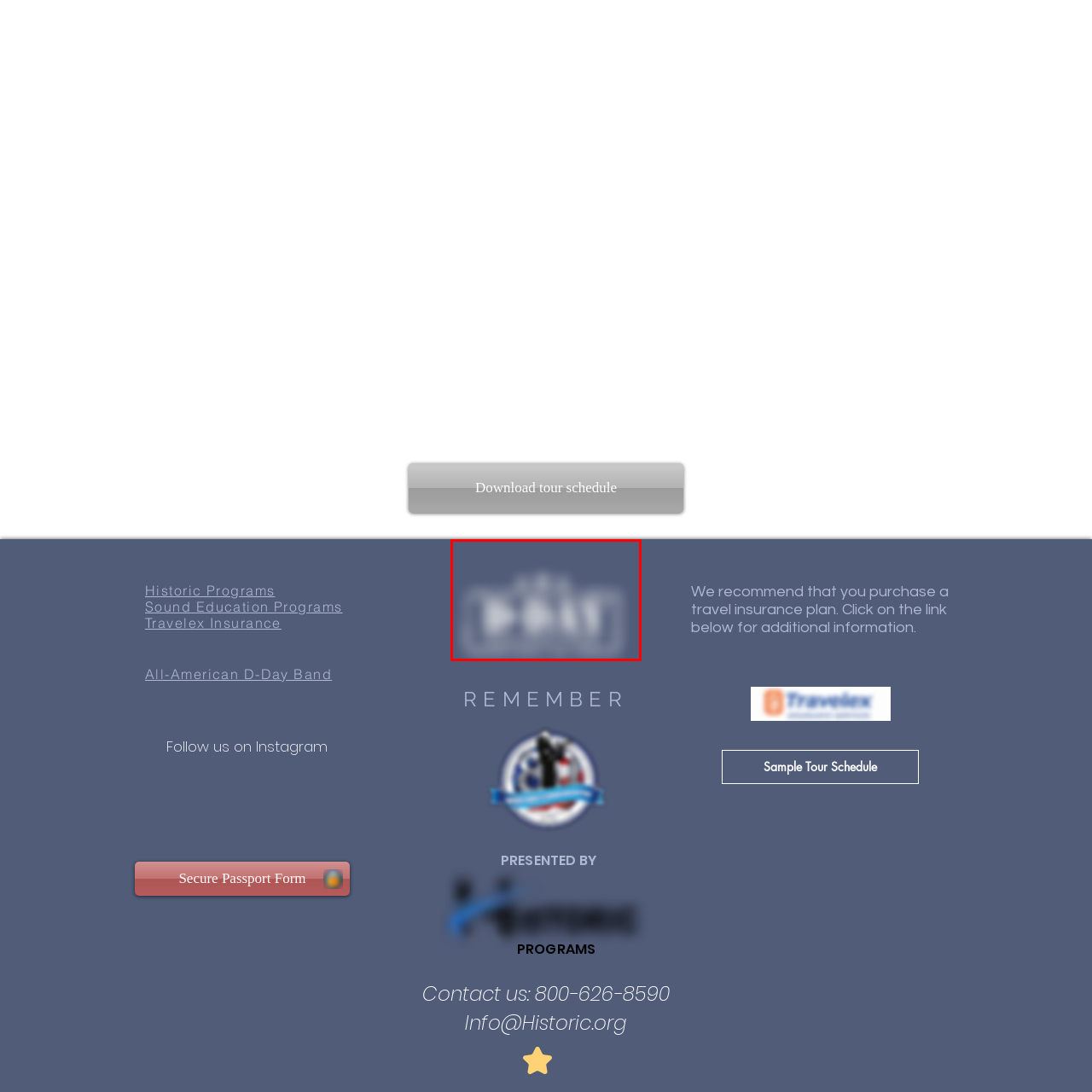Generate a detailed caption for the picture within the red-bordered area.

The image features a stylized depiction of the phrase "D DAY," rendered in white against a soft blue background. The design presents an engaging and bold visual that evokes the historical significance of D-Day, a pivotal moment during World War II, marked by the Allied forces' landing in Normandy. This representation captures the essence of remembrance and commemoration, aligning with the educational theme of the surrounding content, which emphasizes the importance of historical programs and events.